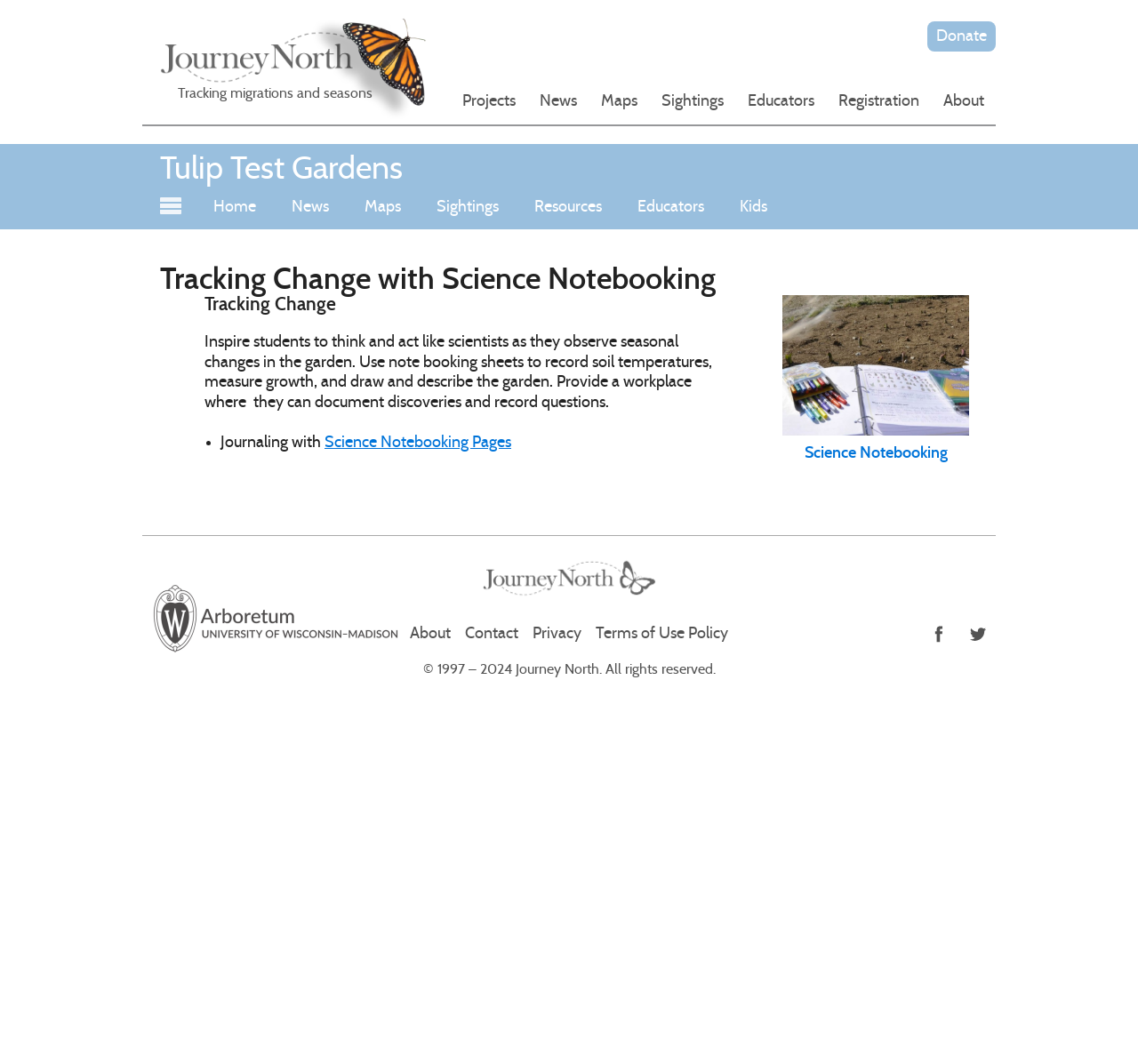What is the copyright year range for the webpage content?
Please look at the screenshot and answer in one word or a short phrase.

1997 – 2024